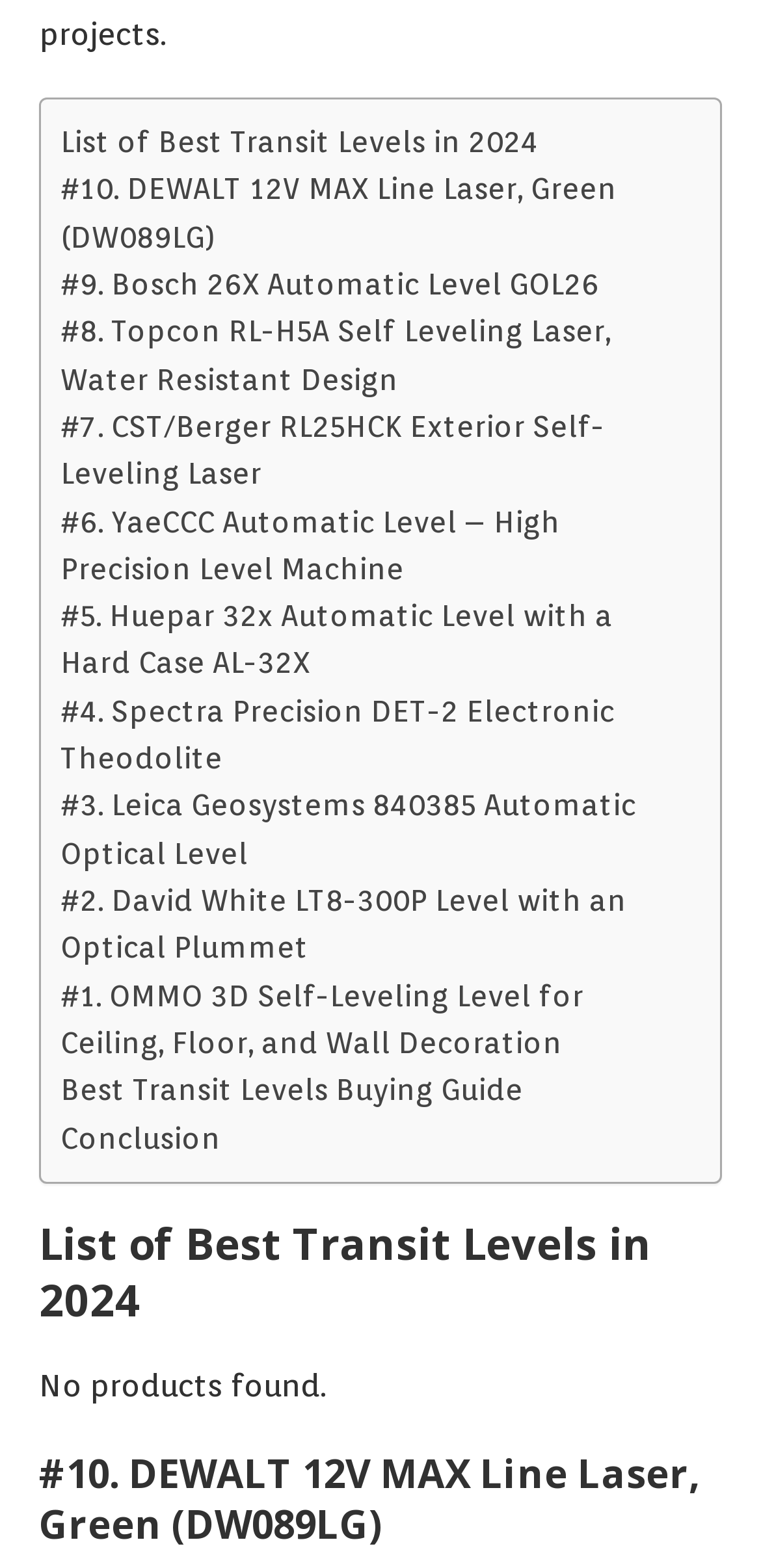Find the bounding box coordinates of the clickable area required to complete the following action: "View the conclusion of the transit level review".

[0.079, 0.711, 0.29, 0.741]